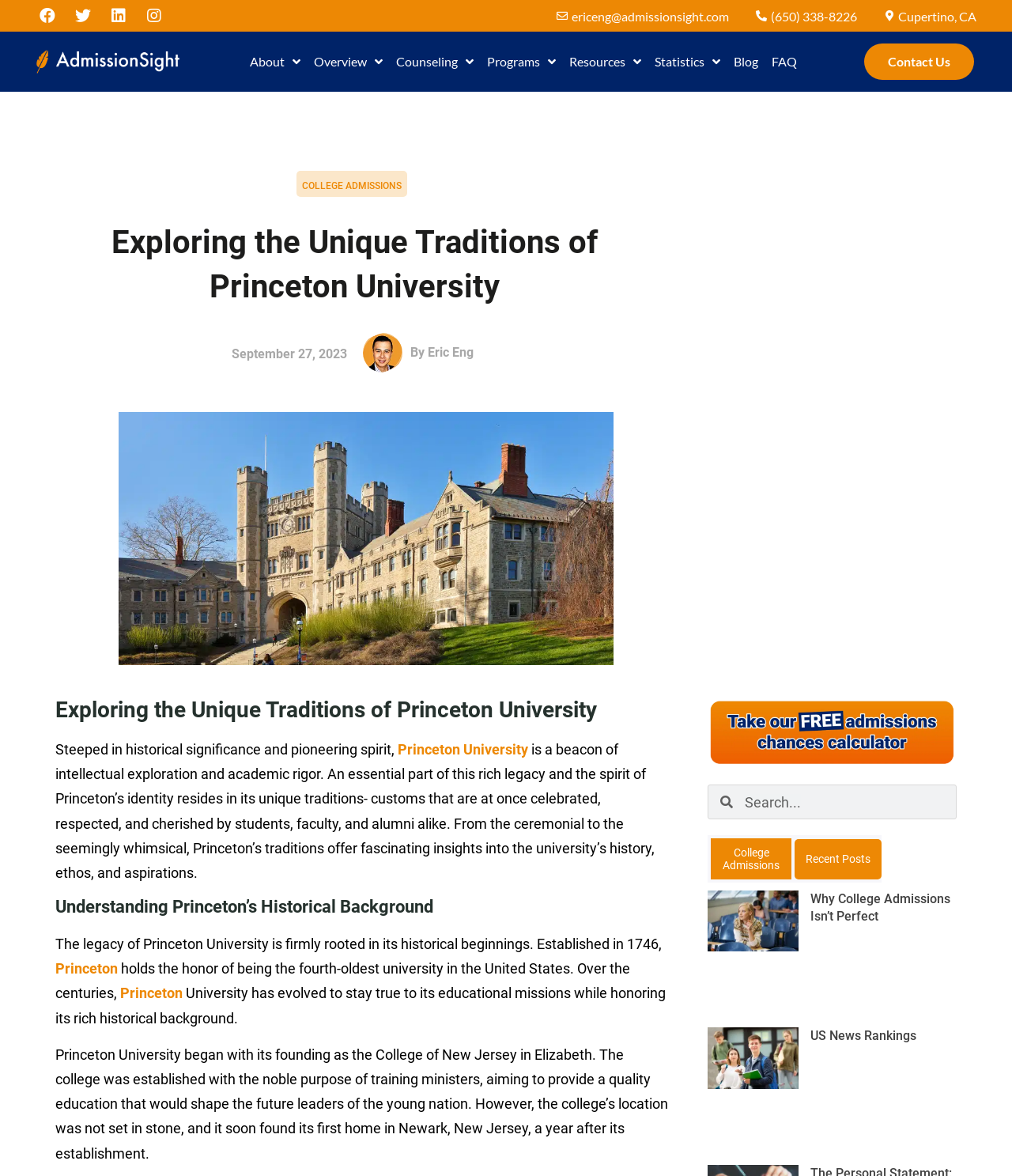Pinpoint the bounding box coordinates of the element you need to click to execute the following instruction: "Search for a topic". The bounding box should be represented by four float numbers between 0 and 1, in the format [left, top, right, bottom].

[0.699, 0.667, 0.945, 0.697]